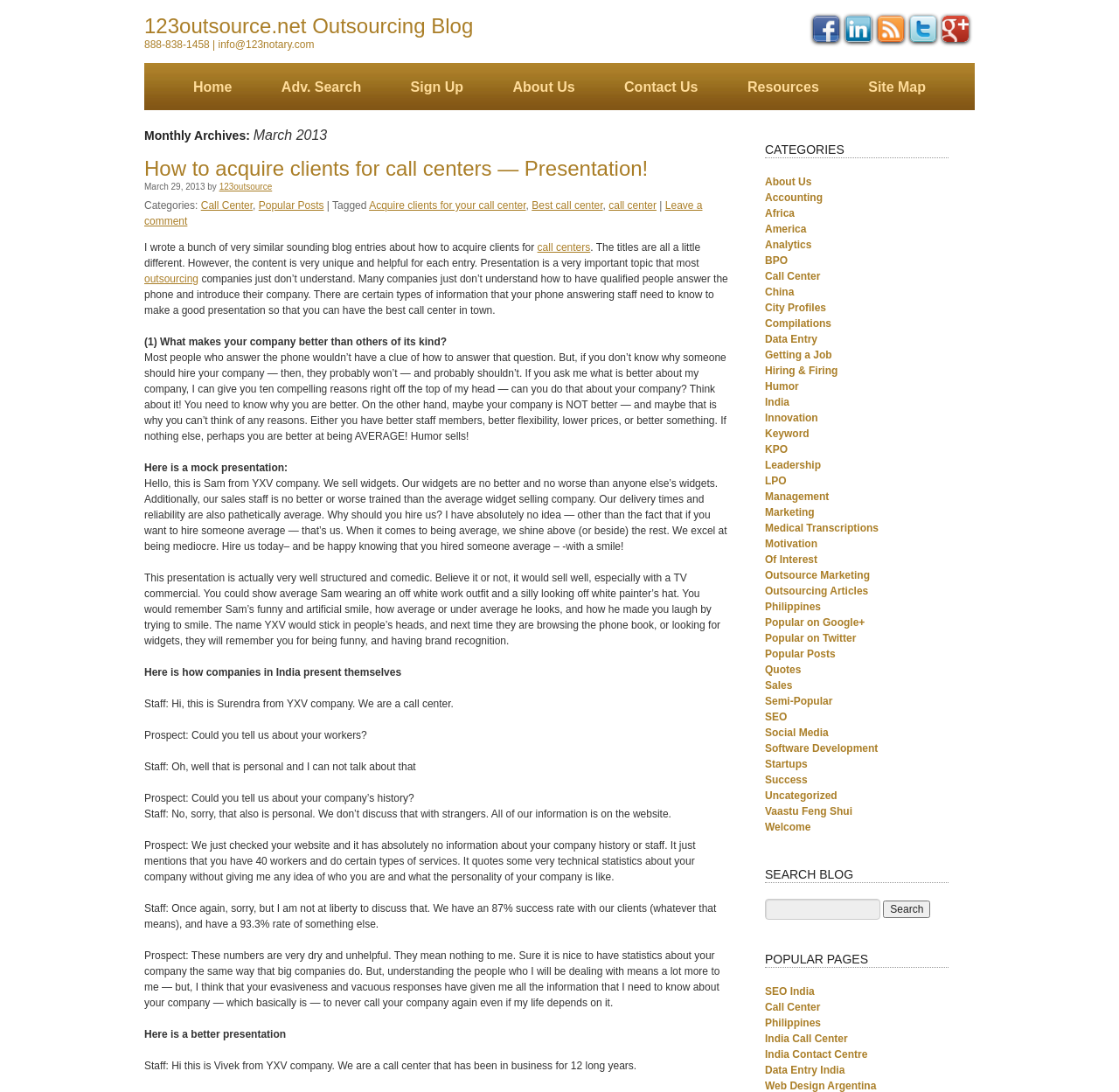Please indicate the bounding box coordinates of the element's region to be clicked to achieve the instruction: "Click on the 'Home' link". Provide the coordinates as four float numbers between 0 and 1, i.e., [left, top, right, bottom].

[0.173, 0.073, 0.207, 0.086]